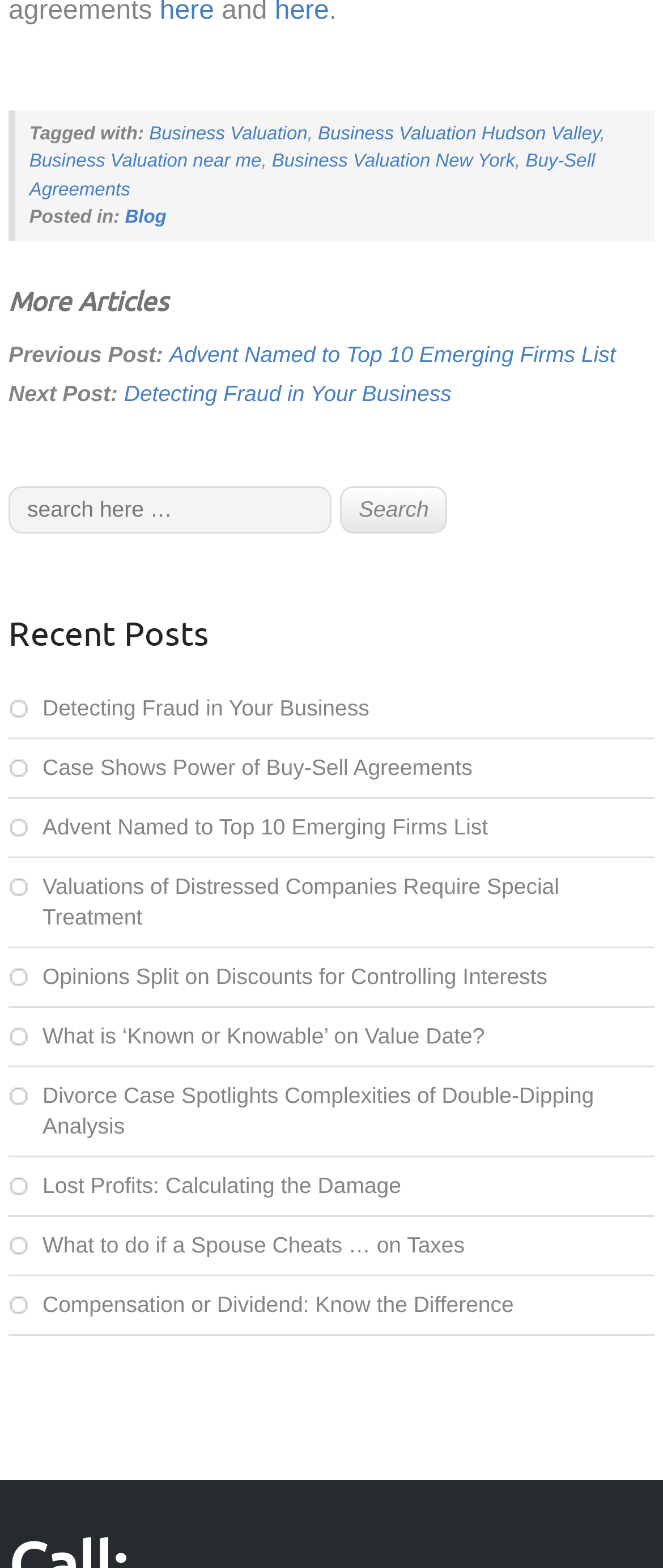Determine the bounding box coordinates of the clickable region to execute the instruction: "View the 'Recent Posts' section". The coordinates should be four float numbers between 0 and 1, denoted as [left, top, right, bottom].

[0.013, 0.386, 0.987, 0.423]